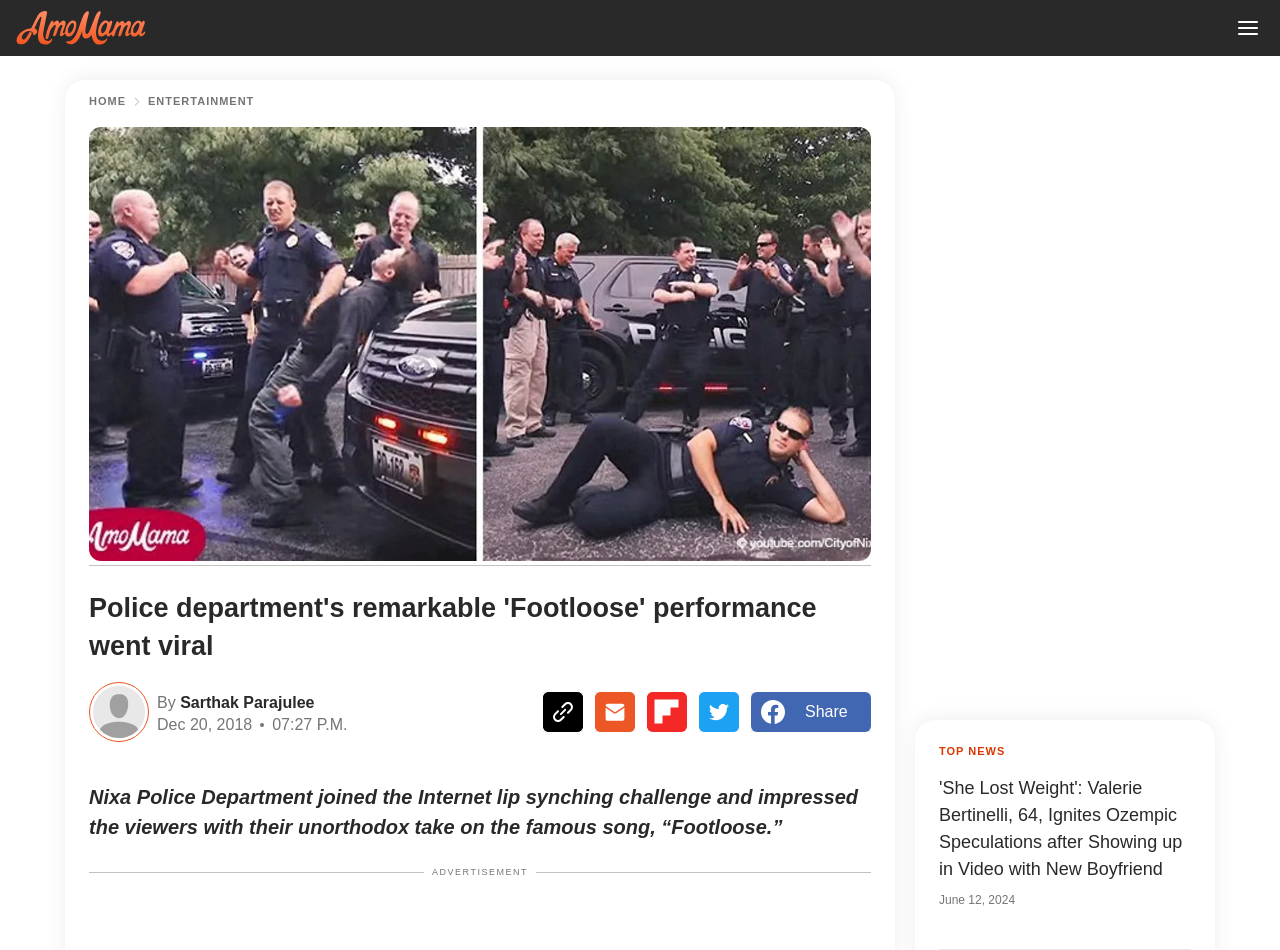What is the category of the article?
Based on the image content, provide your answer in one word or a short phrase.

ENTERTAINMENT